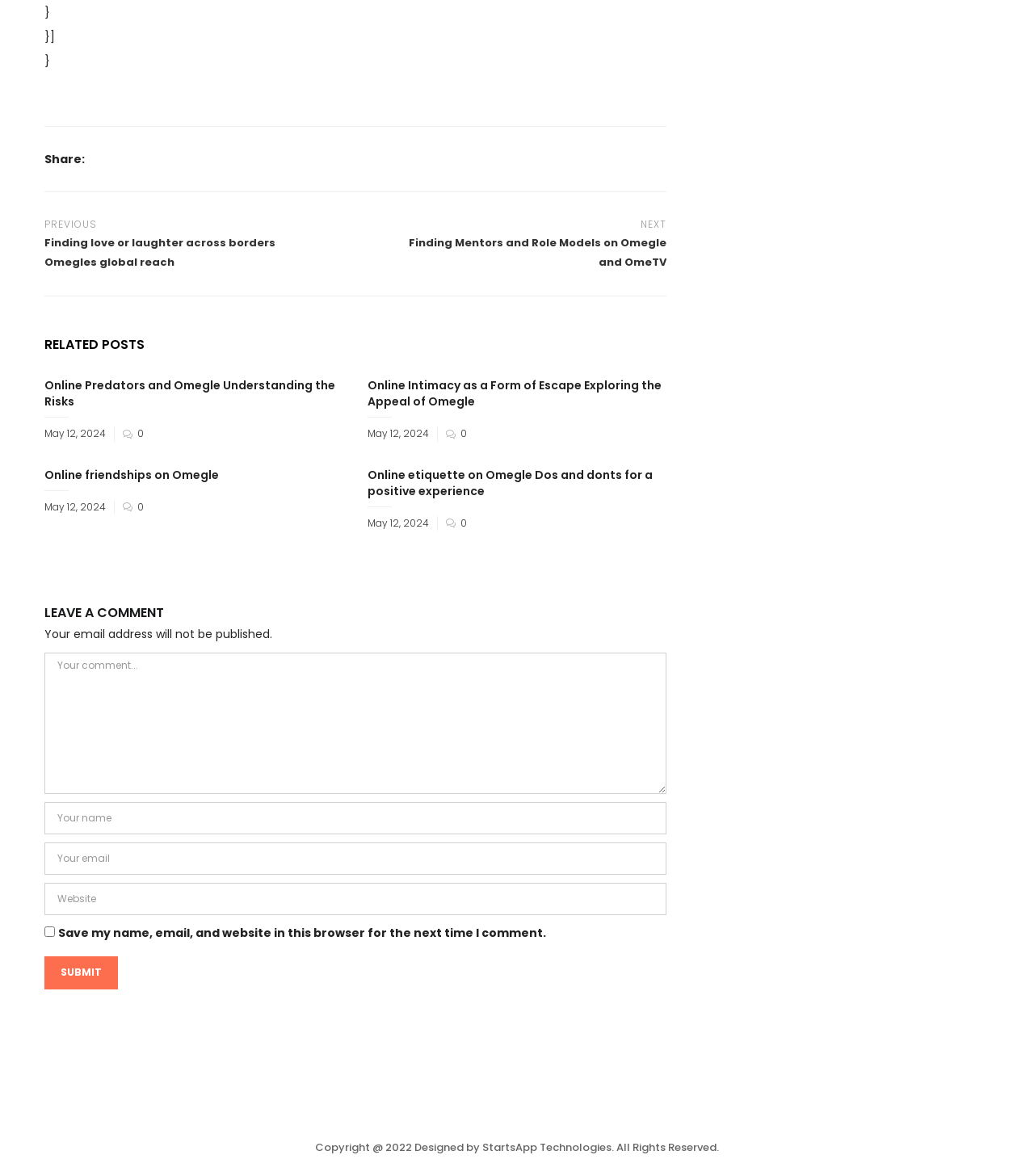Find the bounding box coordinates of the clickable element required to execute the following instruction: "Click on the 'Submit' button". Provide the coordinates as four float numbers between 0 and 1, i.e., [left, top, right, bottom].

[0.043, 0.814, 0.114, 0.841]